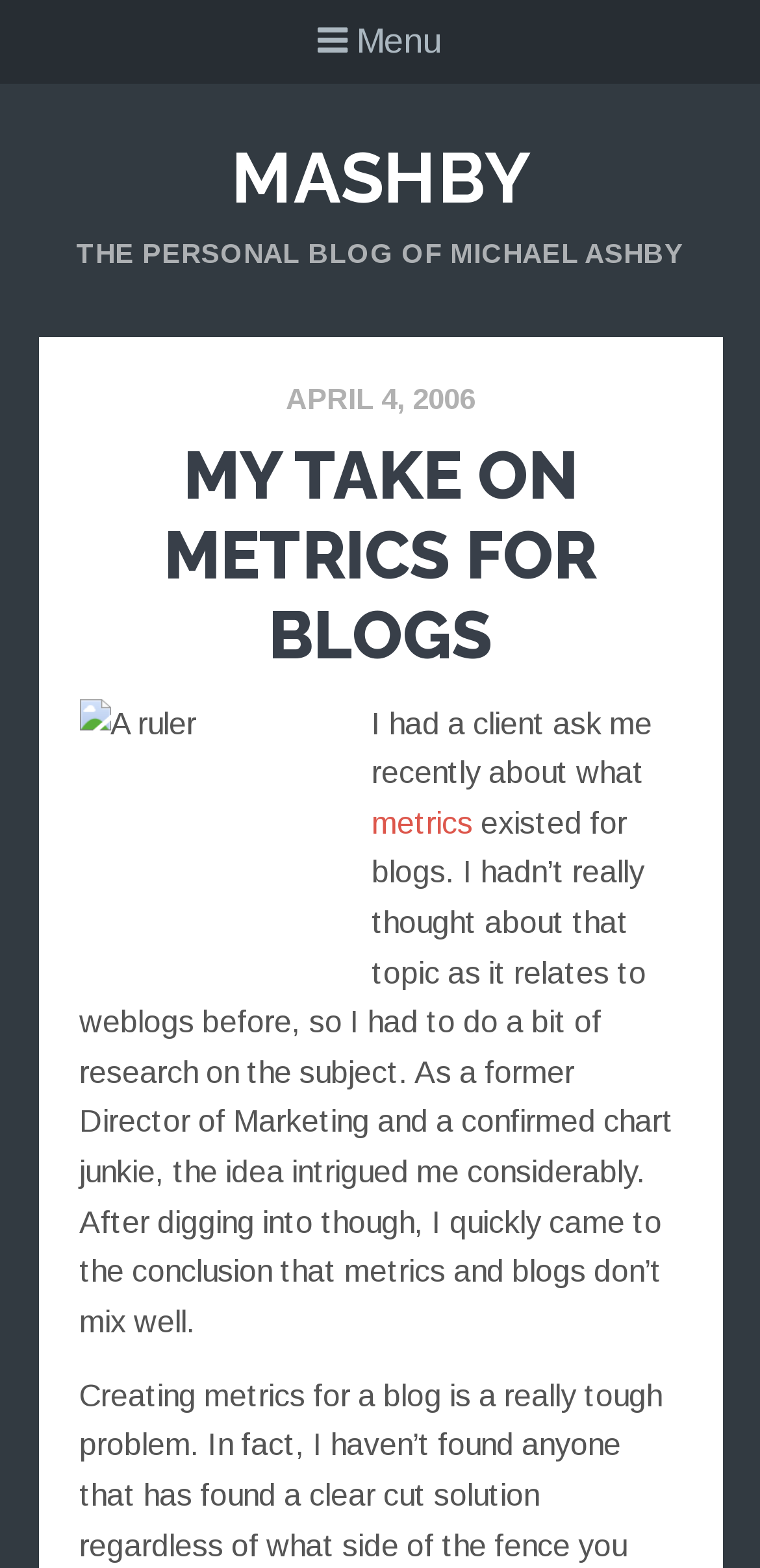Use a single word or phrase to answer the question:
What is the topic of the blog post?

Metrics for blogs